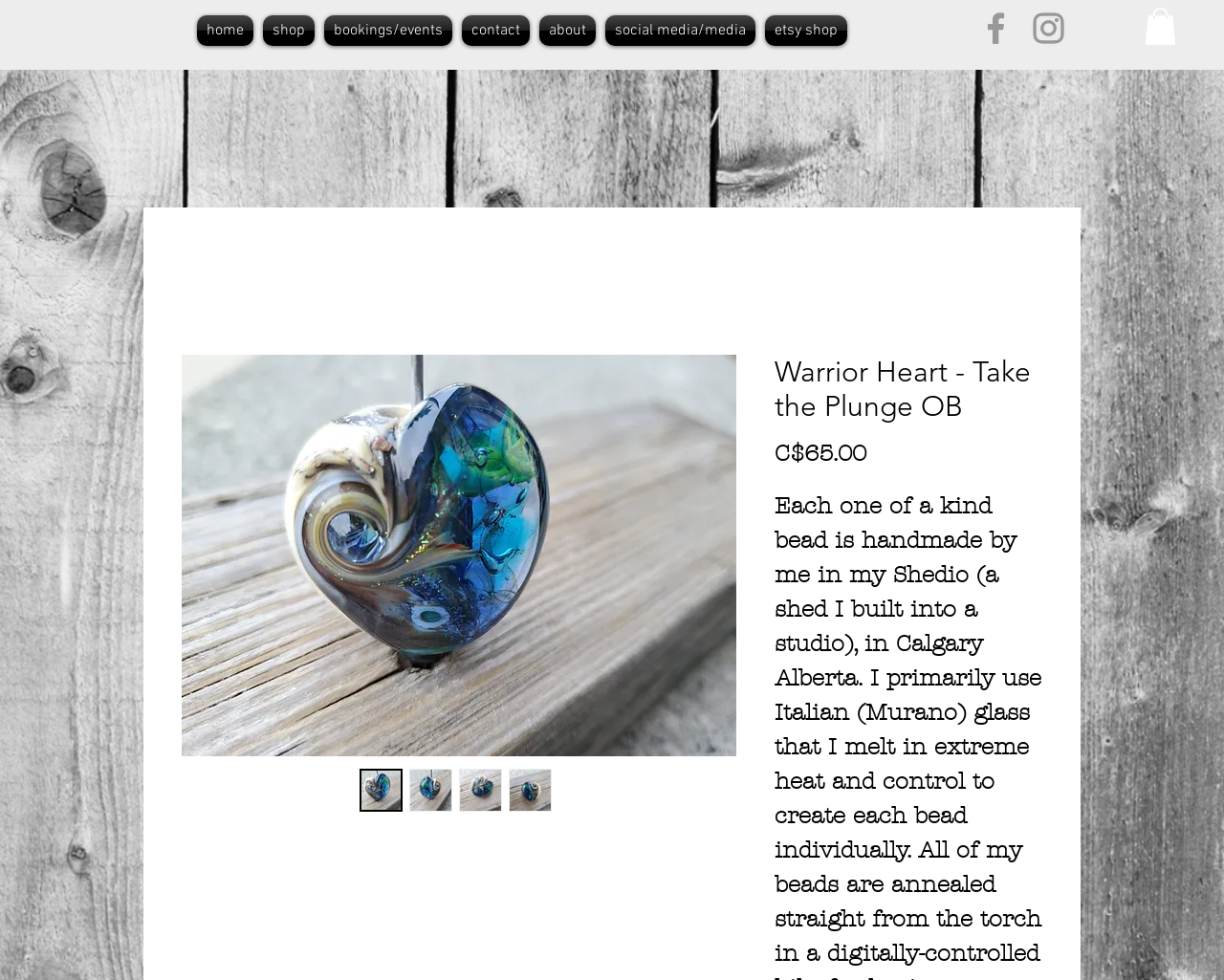Can you determine the bounding box coordinates of the area that needs to be clicked to fulfill the following instruction: "view Warrior Heart - Take the Plunge OB"?

[0.294, 0.784, 0.329, 0.828]